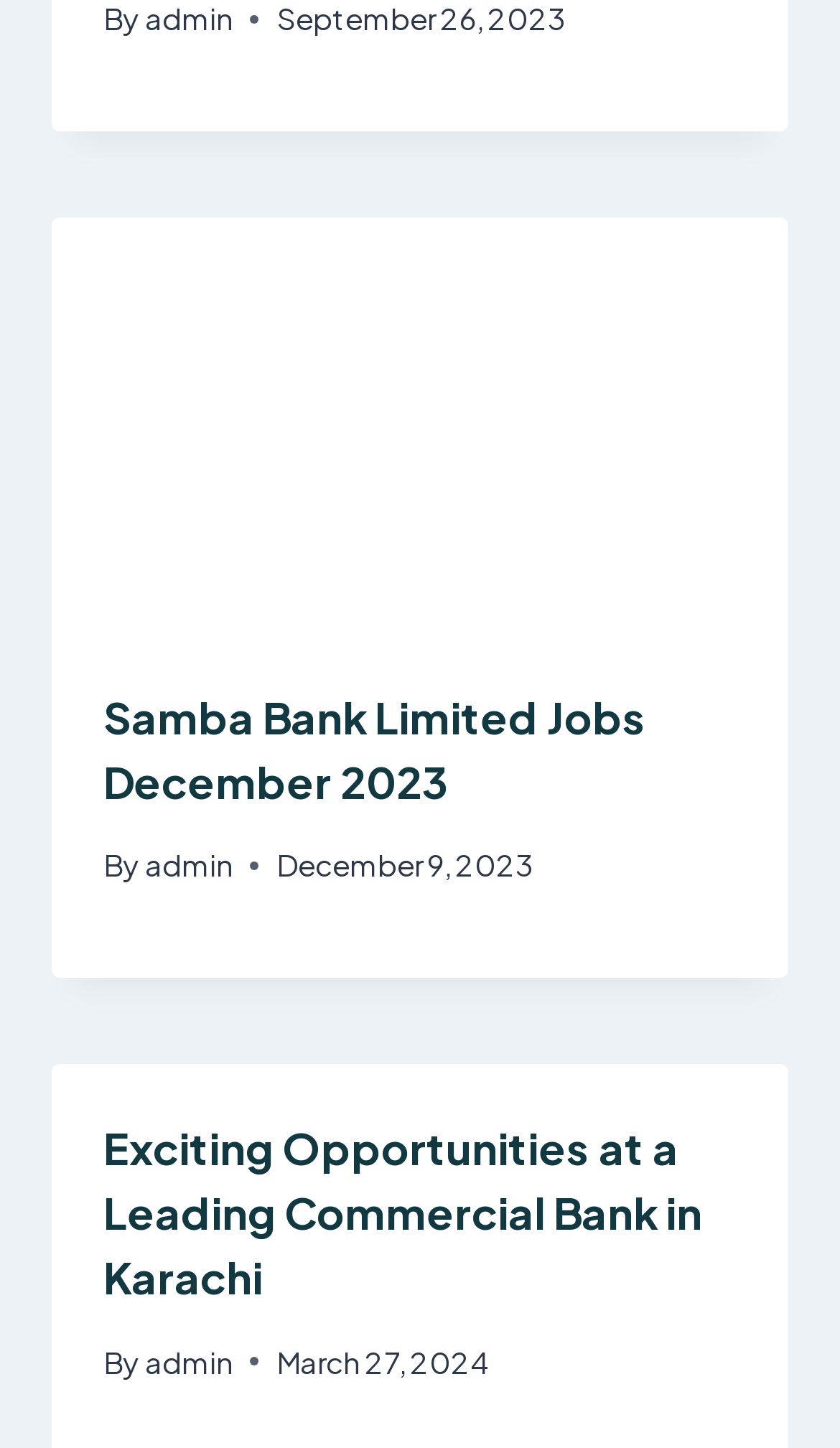What is the type of bank mentioned in the second job posting?
Using the information presented in the image, please offer a detailed response to the question.

I found the type of bank mentioned in the second job posting by reading the heading 'Exciting Opportunities at a Leading Commercial Bank in Karachi'. The type of bank is a 'Commercial Bank'.